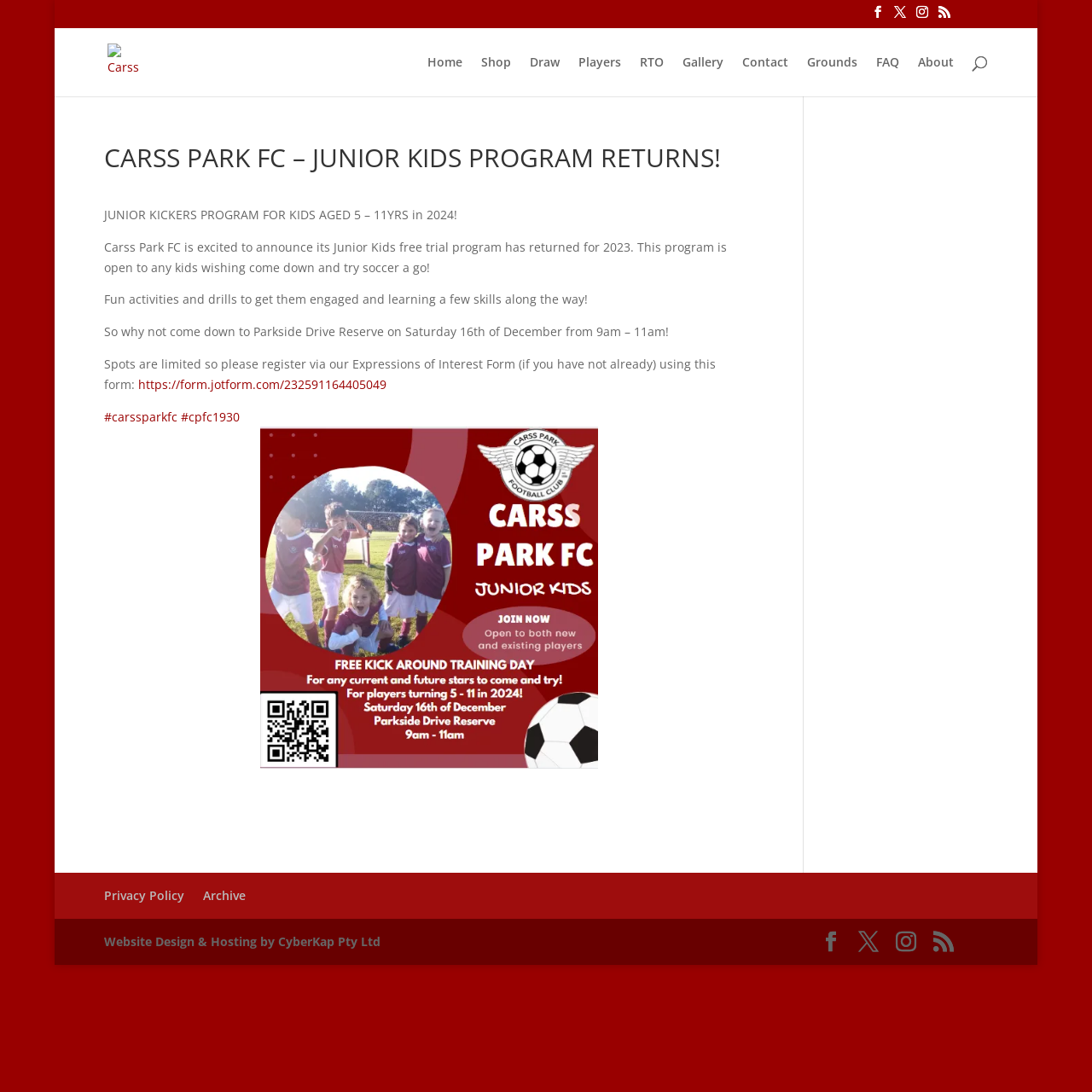Summarize the webpage with a detailed and informative caption.

The webpage is about Carss Park Football Club, specifically promoting their Junior Kids Program, which has returned for 2023. At the top right corner, there are four social media links. Below them, the club's logo and name are displayed, accompanied by a navigation menu with links to various sections of the website, including Home, Shop, Draw, Players, and more.

In the main content area, a large heading announces the return of the Junior Kids Program. Below it, there are several paragraphs of text describing the program, including its purpose, activities, and details about the free trial session on December 16th. The text also includes a call to action, encouraging readers to register via an Expressions of Interest Form, with a link provided.

To the right of the text, there is a figure, likely an image related to the program. At the bottom of the page, there are links to the website's Privacy Policy, Archive, and a copyright notice, as well as a mention of the website's design and hosting company. The bottom right corner features the same social media links as the top right corner.